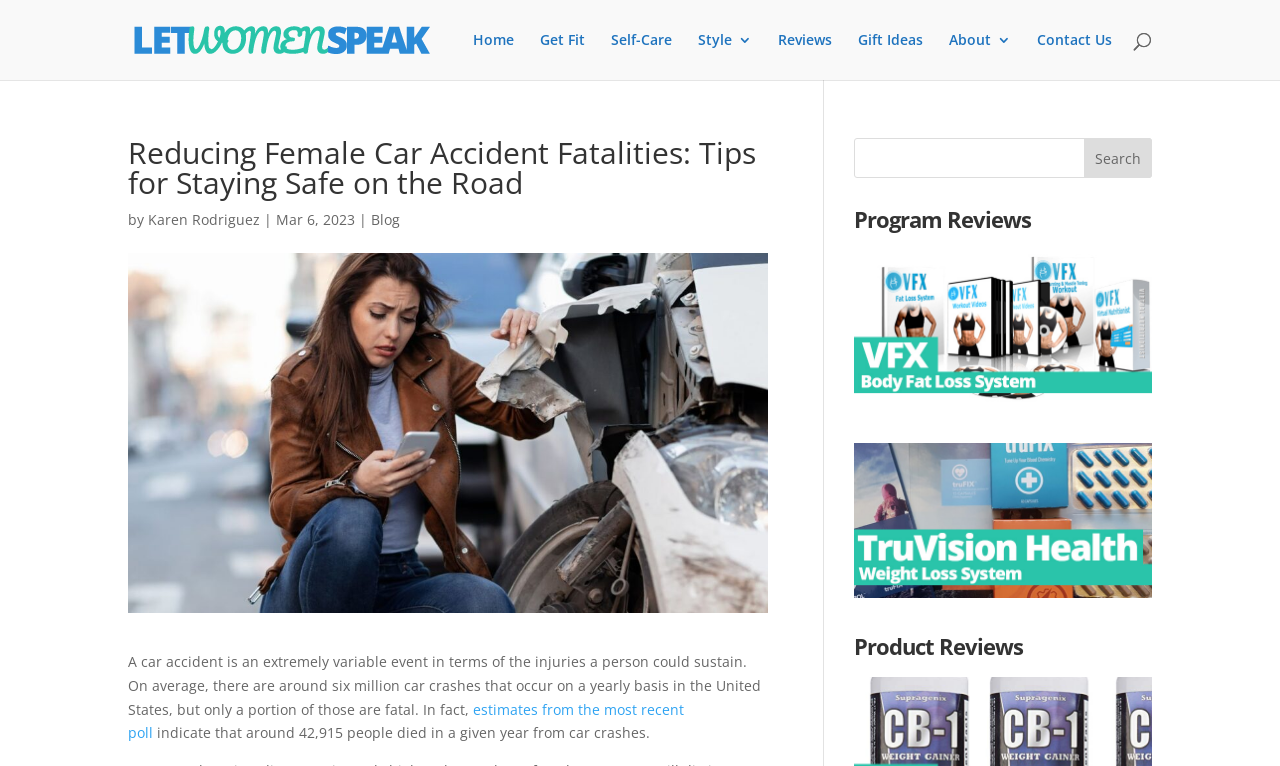How many search bars are there on the webpage?
Refer to the image and provide a concise answer in one word or phrase.

2